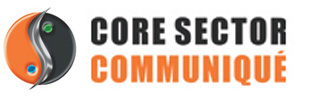Using a single word or phrase, answer the following question: 
What is the focus of the publication 'Core Sector Communiqué'?

Key industries